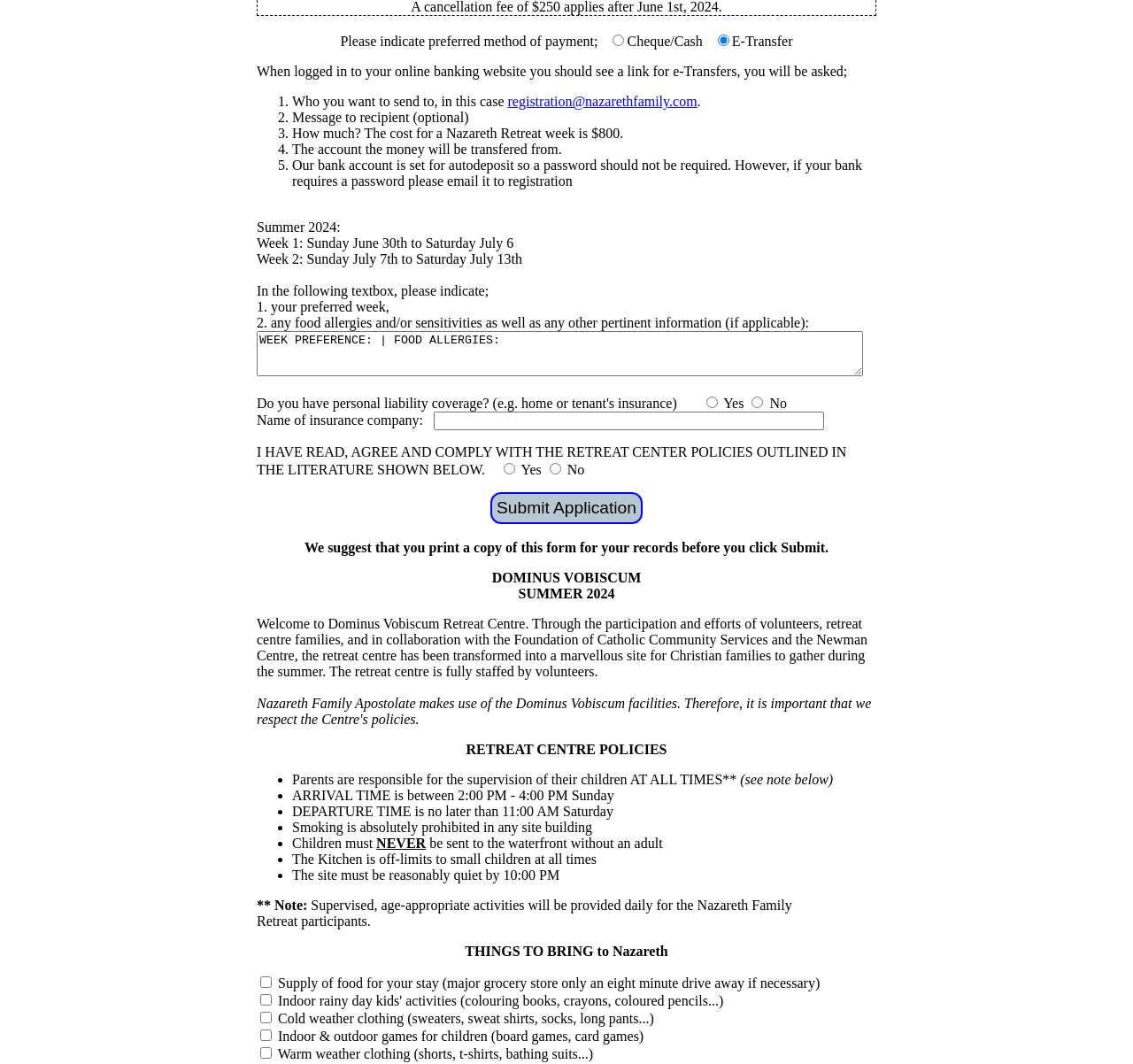Determine the bounding box for the HTML element described here: "name="submit1" value="Submit Application"". The coordinates should be given as [left, top, right, bottom] with each number being a float between 0 and 1.

[0.433, 0.463, 0.567, 0.493]